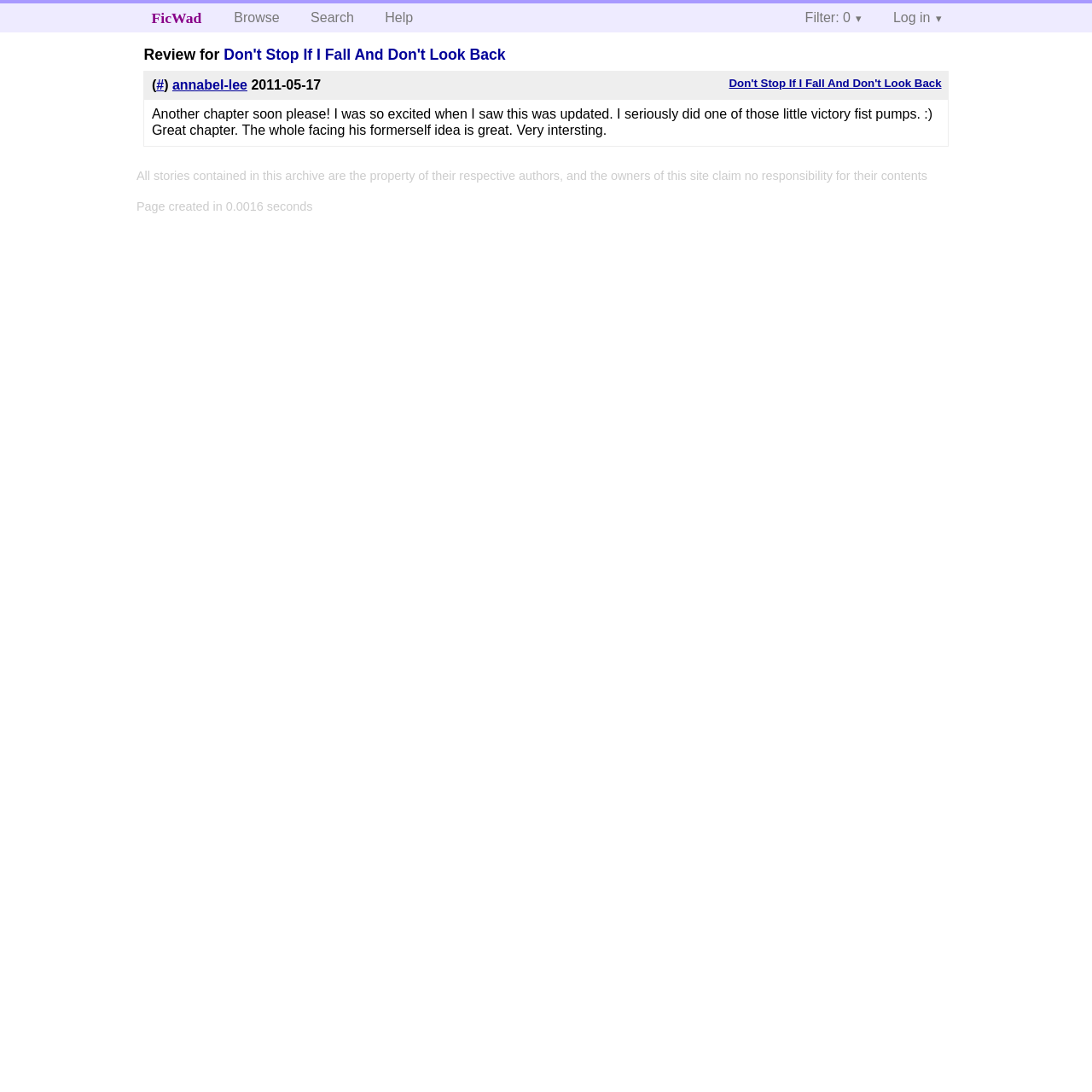What is the purpose of the 'Filter' link?
Based on the image, please offer an in-depth response to the question.

The purpose of the 'Filter' link can be inferred by its name and its location next to the 'Browse' and 'Search' links, suggesting that it is used to filter or narrow down the list of stories.